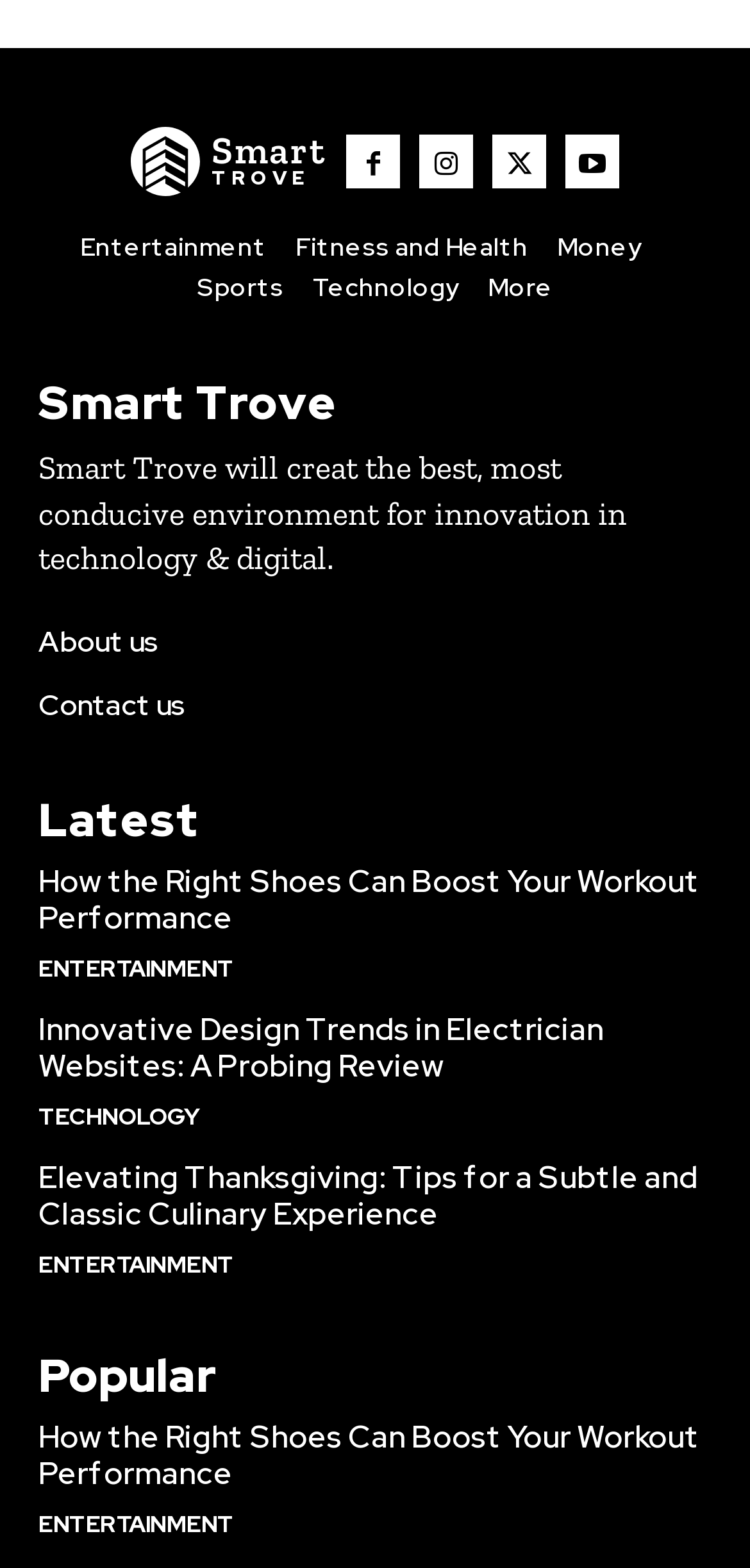Return the bounding box coordinates of the UI element that corresponds to this description: "Entertainment". The coordinates must be given as four float numbers in the range of 0 and 1, [left, top, right, bottom].

[0.106, 0.146, 0.355, 0.172]